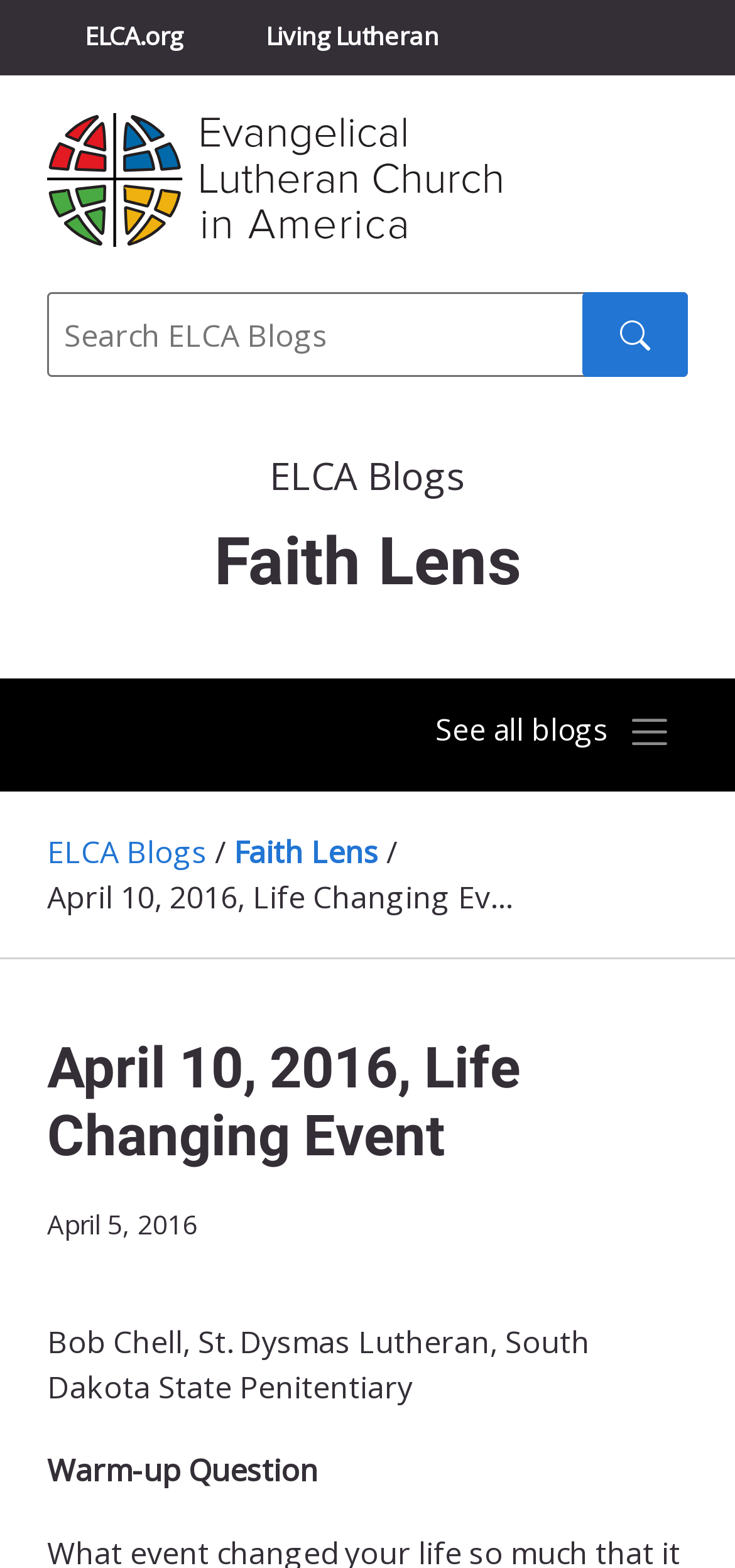Can you provide the bounding box coordinates for the element that should be clicked to implement the instruction: "Visit ELCA.org"?

[0.064, 0.0, 0.3, 0.047]